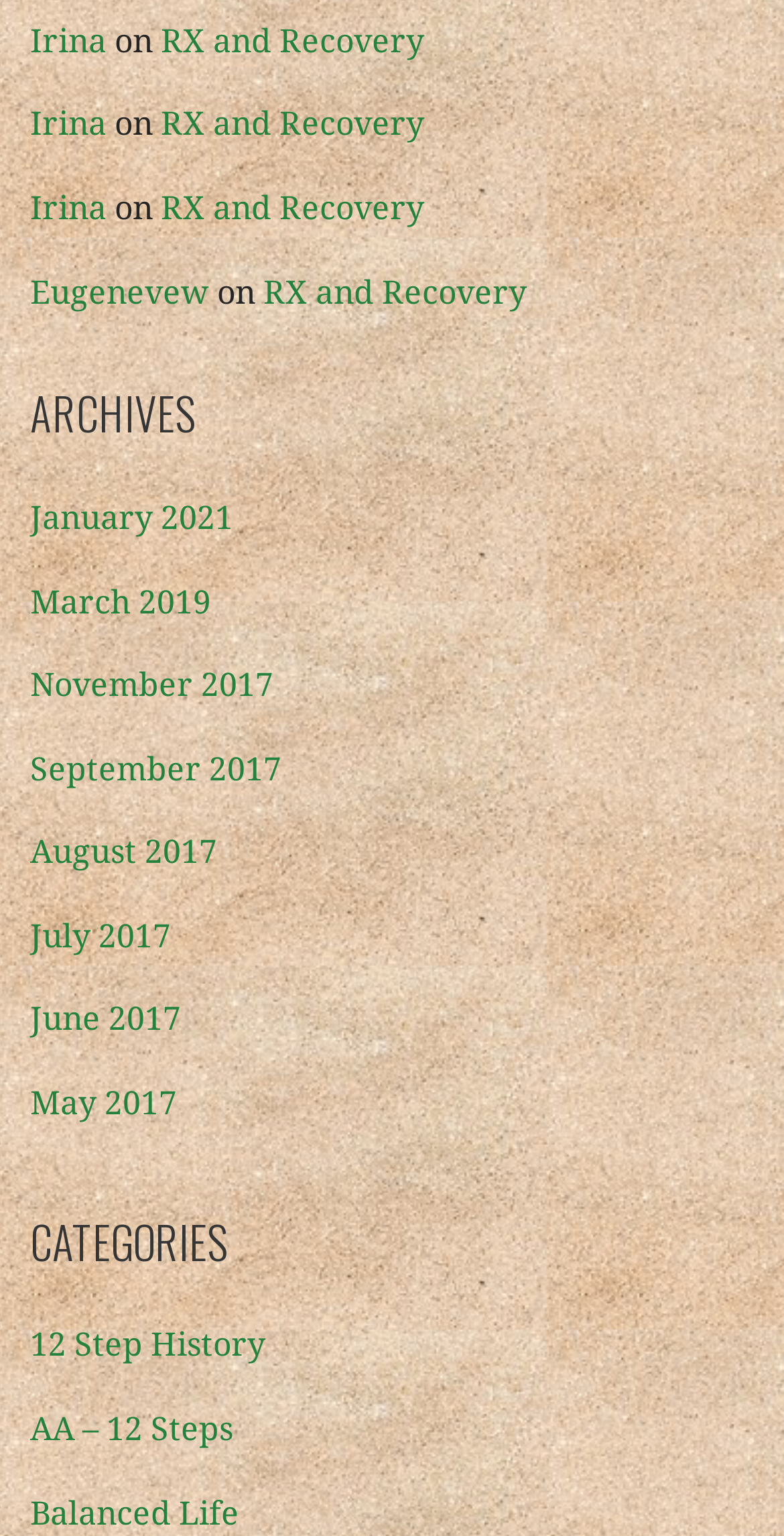Please find the bounding box coordinates of the element that you should click to achieve the following instruction: "browse archives". The coordinates should be presented as four float numbers between 0 and 1: [left, top, right, bottom].

[0.038, 0.249, 0.879, 0.289]